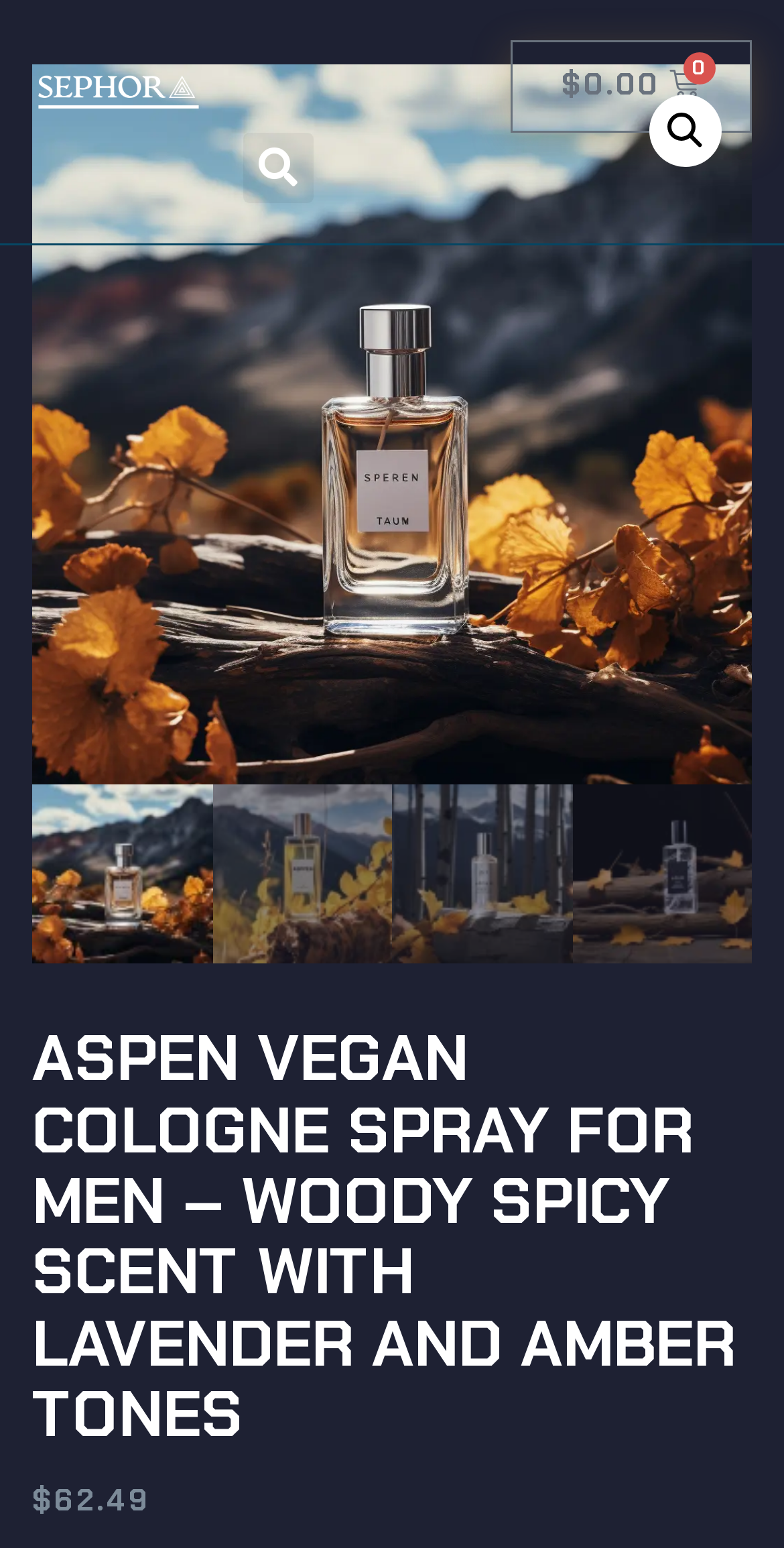How many images are on the webpage?
Please ensure your answer is as detailed and informative as possible.

I counted the number of image elements on the webpage. There are five image elements, each with a unique bounding box coordinate. These images are likely showcasing the product from different angles or perspectives.